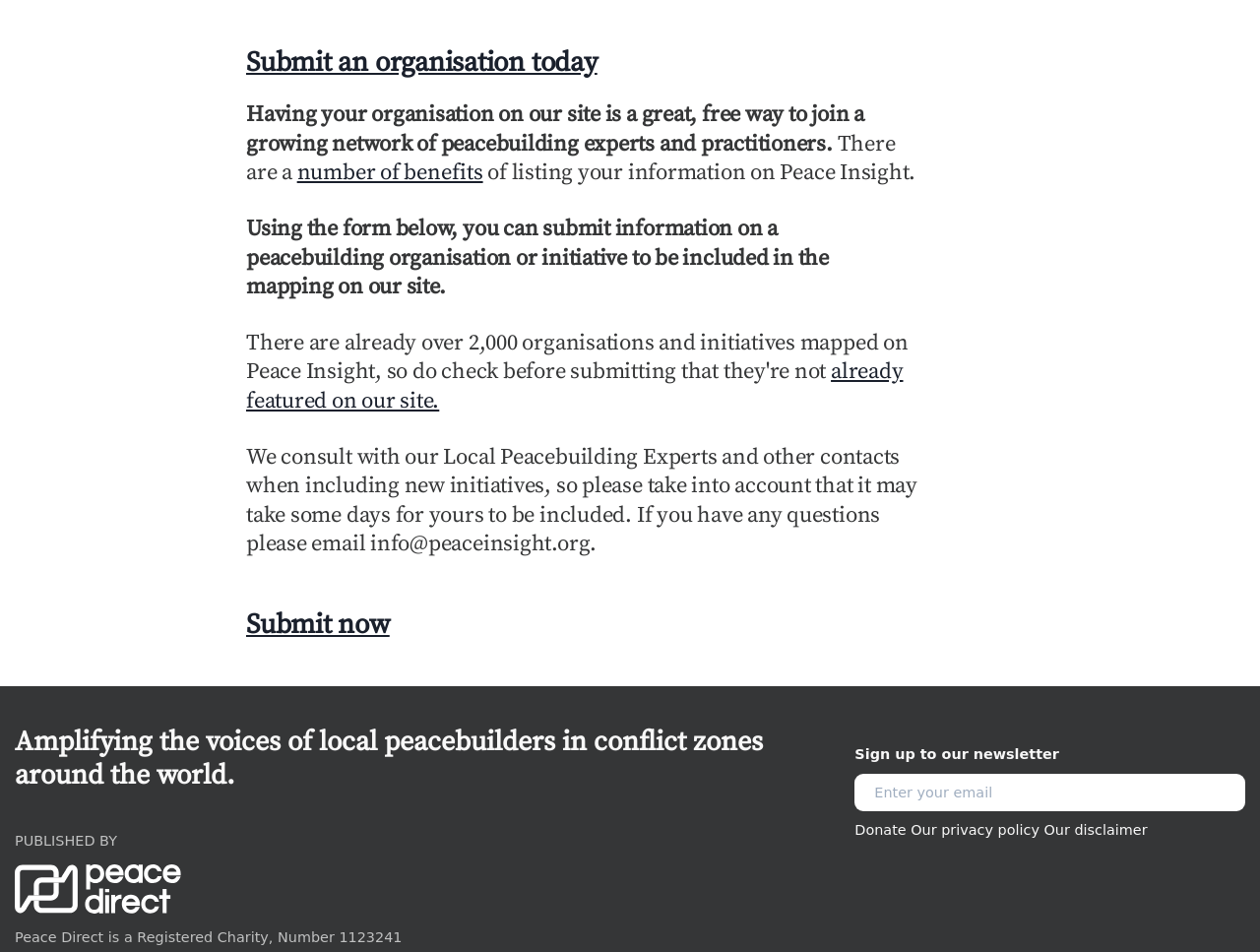Please identify the bounding box coordinates of the area I need to click to accomplish the following instruction: "Learn about the benefits".

[0.236, 0.166, 0.383, 0.196]